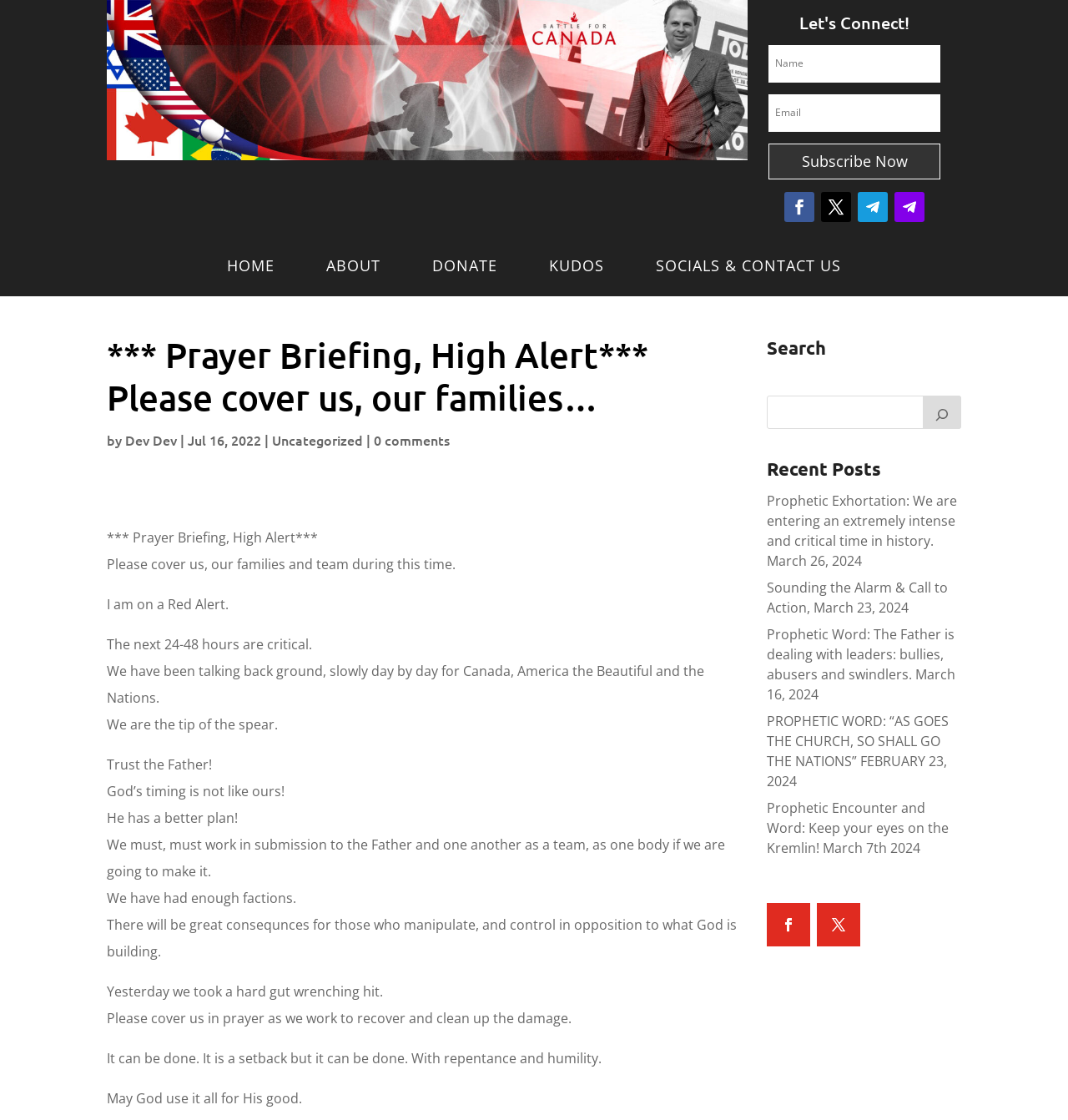Answer briefly with one word or phrase:
What is the topic of the recent posts section?

Prophetic words and exhortations